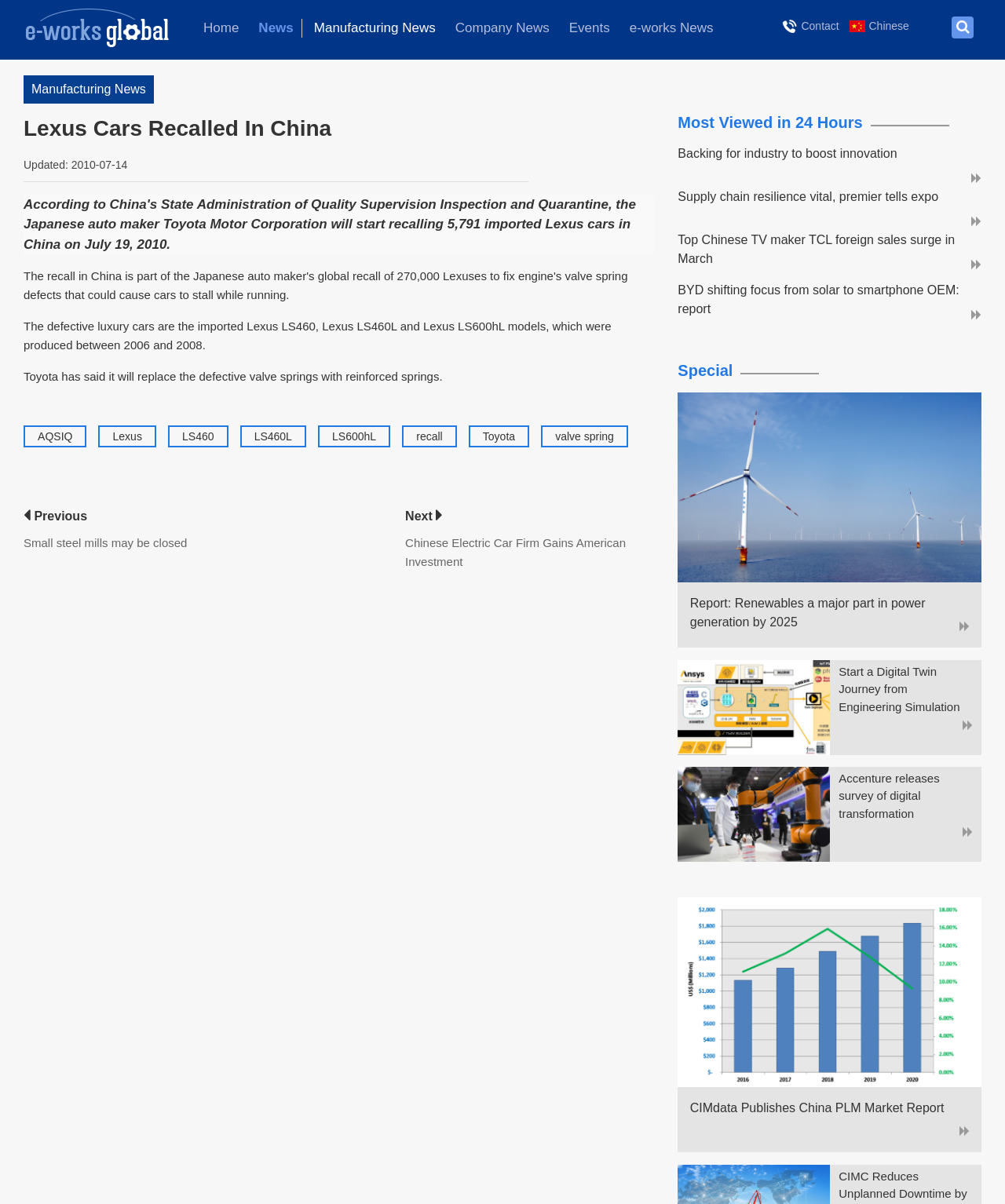Determine the bounding box coordinates of the UI element that matches the following description: "News". The coordinates should be four float numbers between 0 and 1 in the format [left, top, right, bottom].

[0.249, 0.016, 0.301, 0.031]